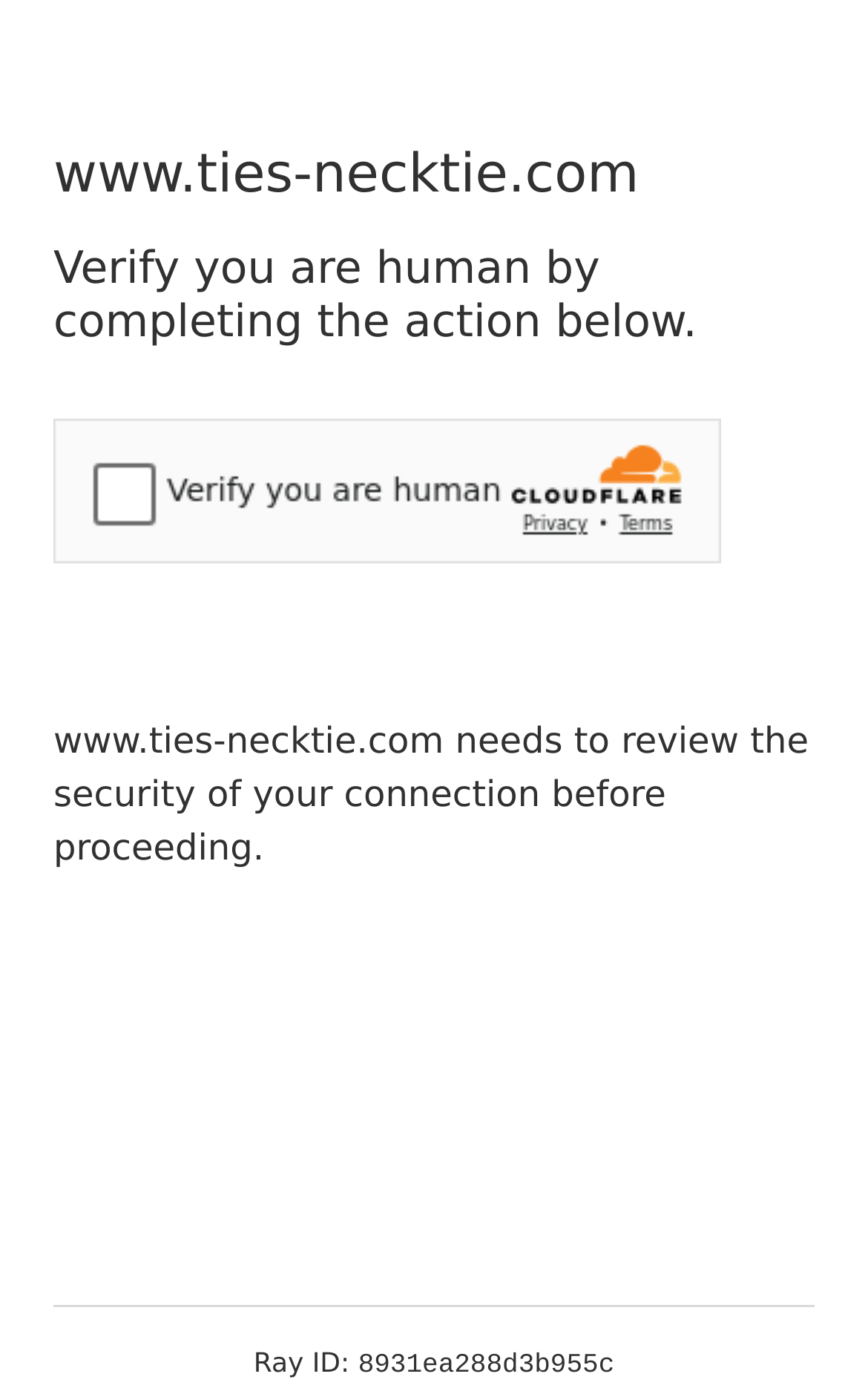Use a single word or phrase to answer the question: 
What is the purpose of the security challenge?

To review the security of the connection